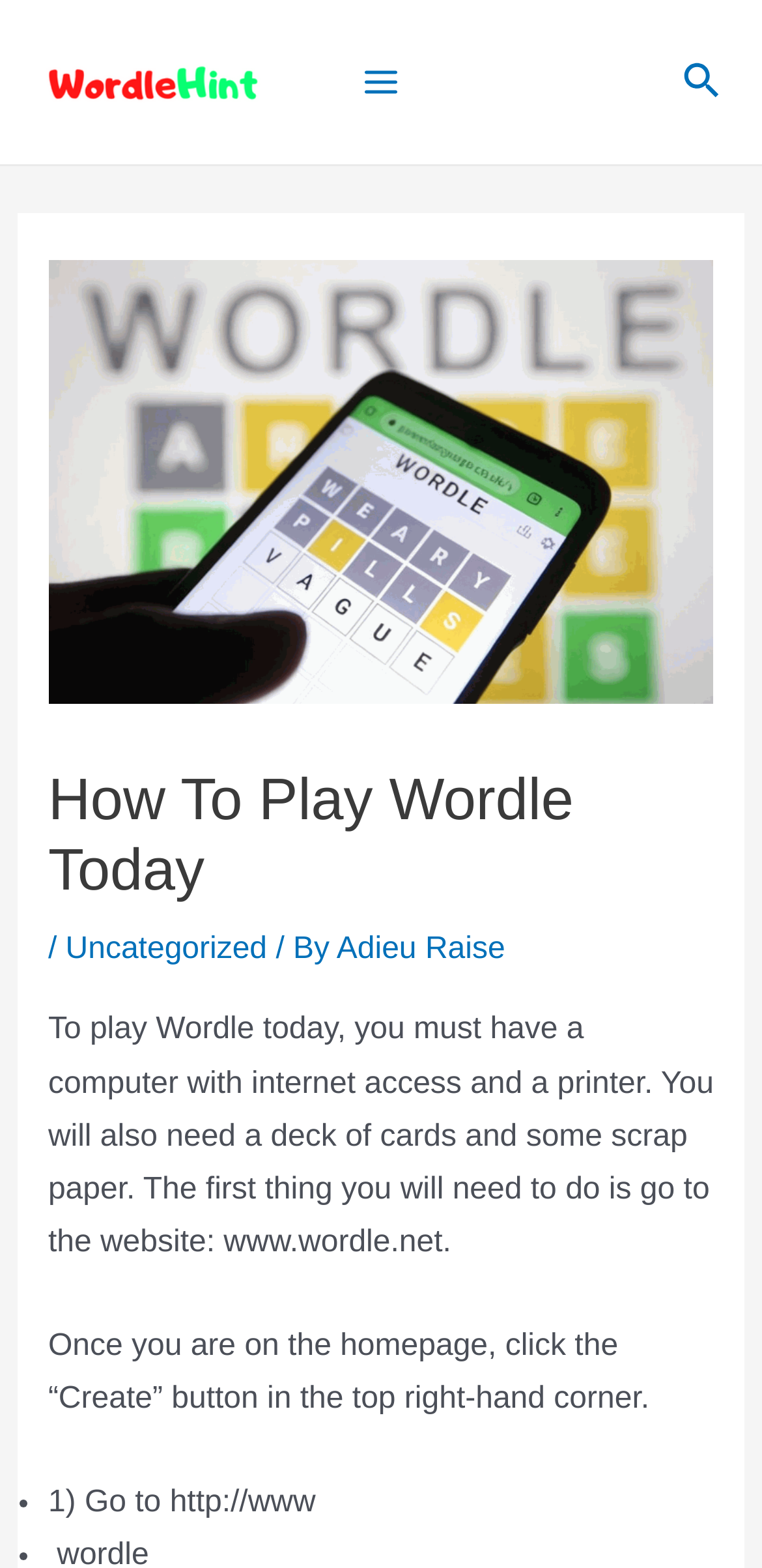Locate the UI element described as follows: "Search". Return the bounding box coordinates as four float numbers between 0 and 1 in the order [left, top, right, bottom].

[0.897, 0.034, 0.949, 0.07]